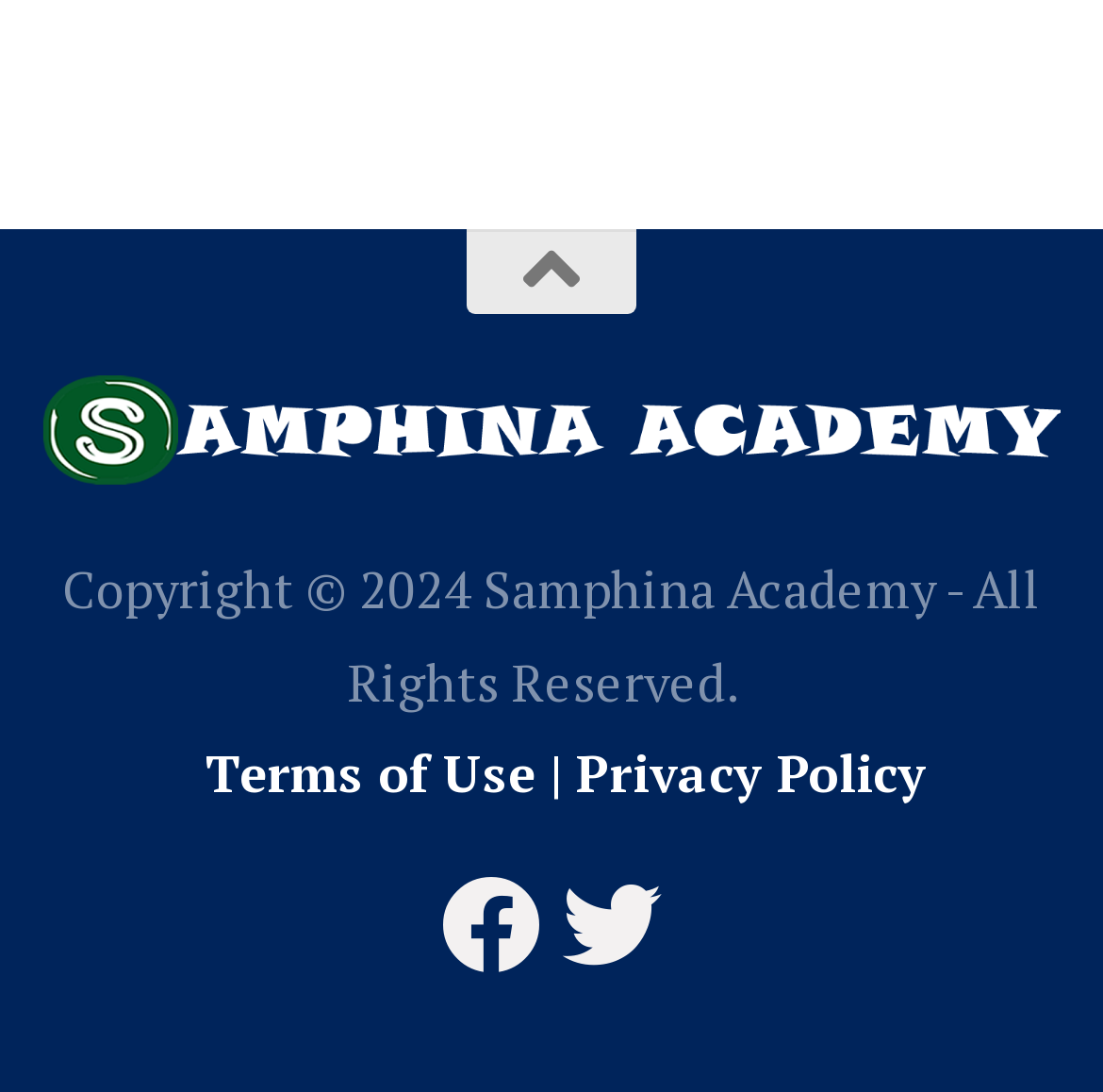Given the following UI element description: "Privacy Policy", find the bounding box coordinates in the webpage screenshot.

[0.522, 0.676, 0.84, 0.738]